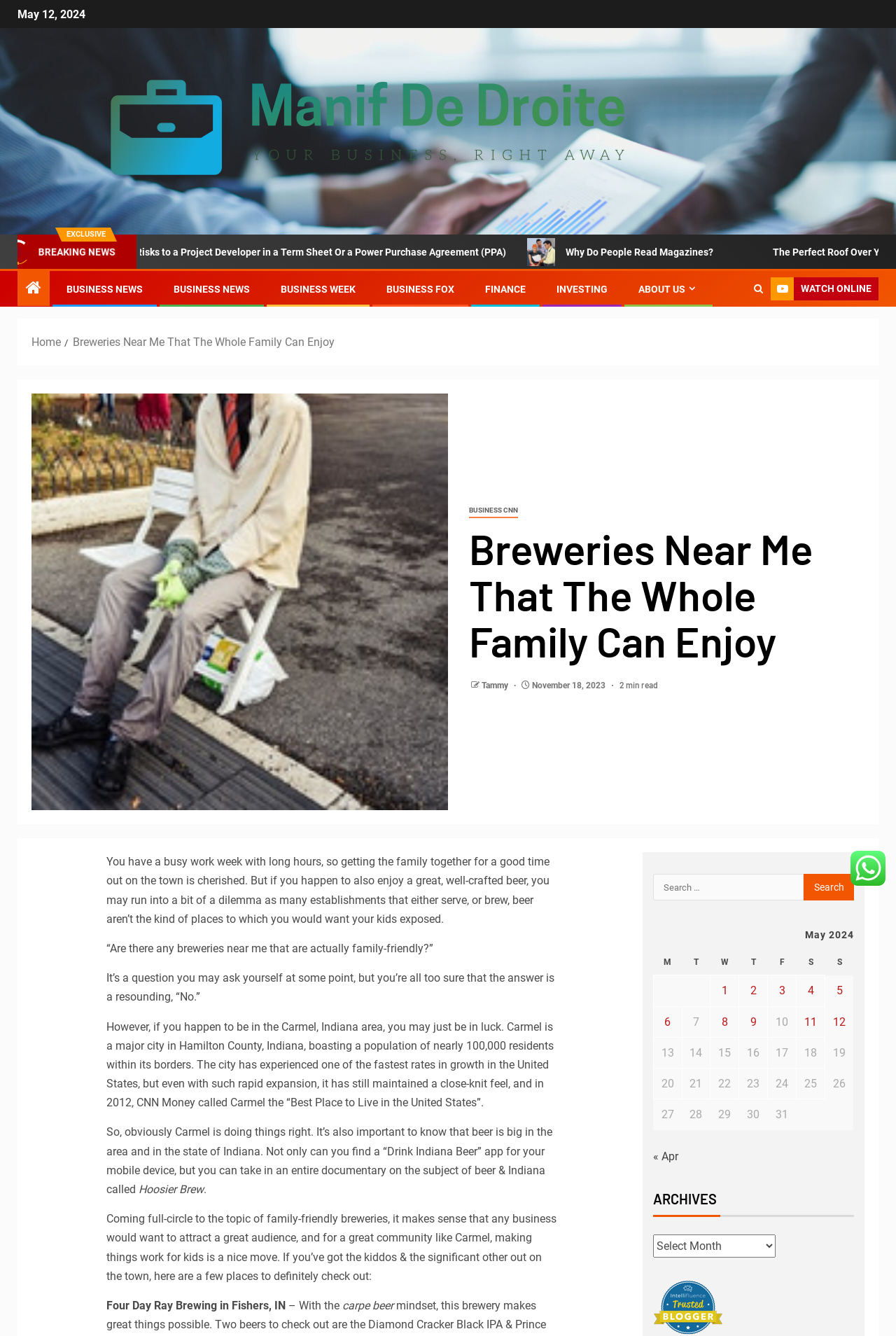Please reply to the following question using a single word or phrase: 
How many column headers are in the table?

7